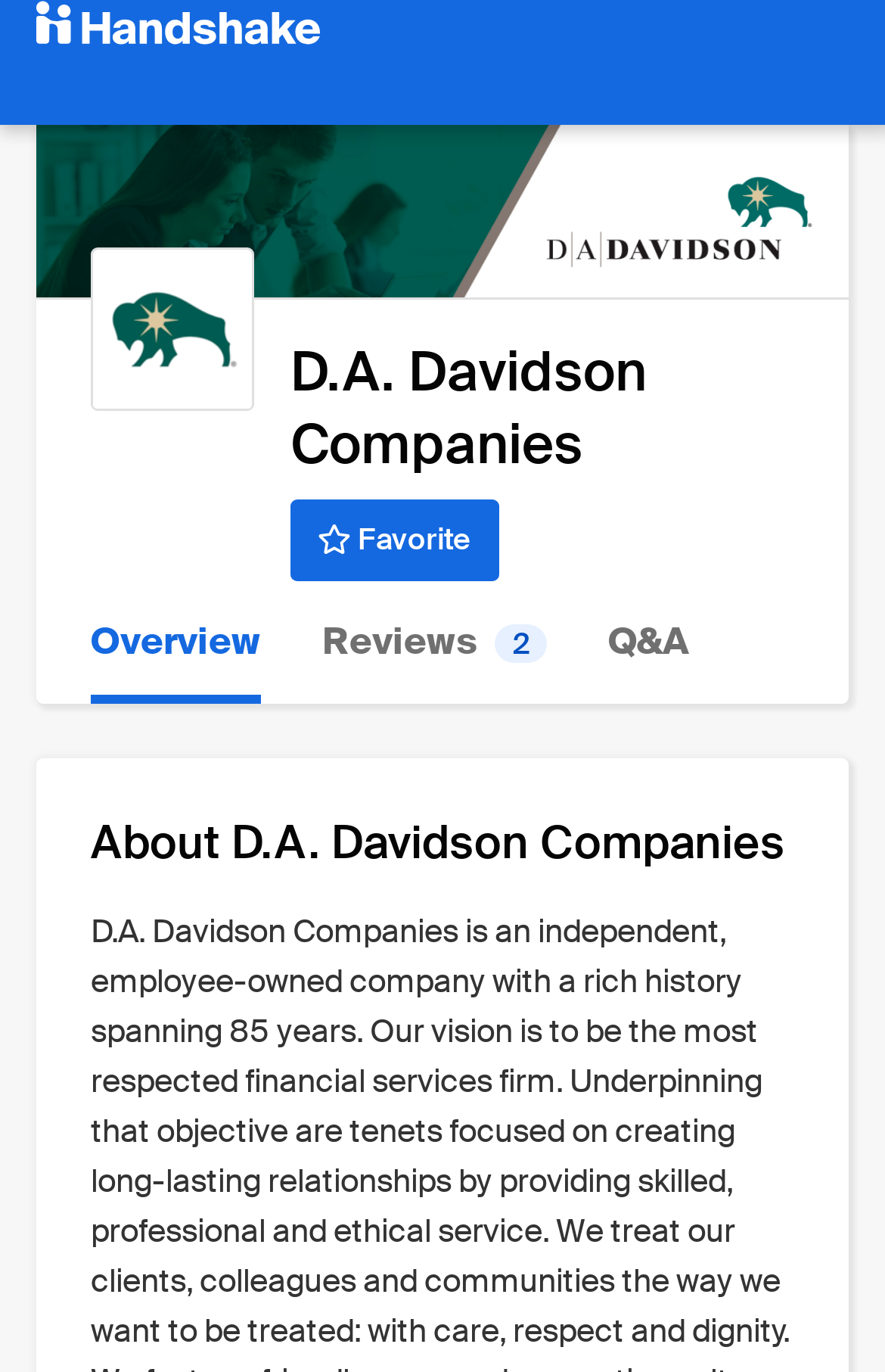Create a full and detailed caption for the entire webpage.

The webpage is about D.A. Davidson Companies, providing information about working and interviewing at the company. At the top left corner, there is a Handshake logo, which is an image with a link to Handshake. Next to the logo, there is a larger image that spans almost the entire width of the page.

Below the images, the company name "D.A. Davidson Companies" is displayed as a link and a heading, positioned side by side. The heading is slightly larger and more prominent. To the right of the company name, there is a "Favorite" button.

Underneath the company name, there are three links: "Overview", "Reviews 2", and "Q&A", which are aligned horizontally and spaced evenly. The "Overview" link is positioned at the left, followed by "Reviews 2" in the middle, and "Q&A" at the right.

Further down the page, there is a heading "About D.A. Davidson Companies", which is positioned at the top left corner of the lower section of the page.